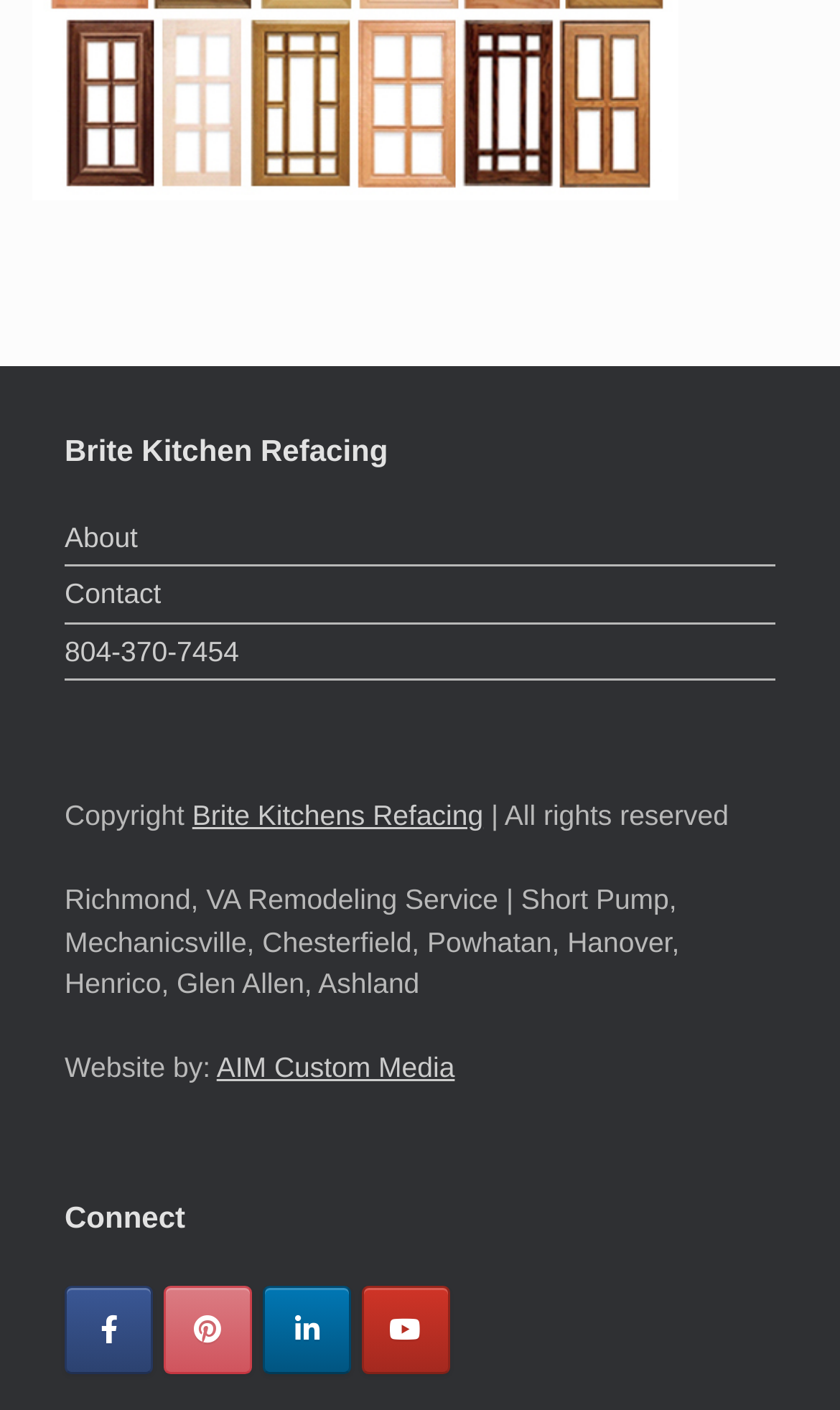From the image, can you give a detailed response to the question below:
What is the company name?

The company name can be found in the heading element 'Brite Kitchen Refacing' at the top of the webpage, which suggests that this is the main title of the website.